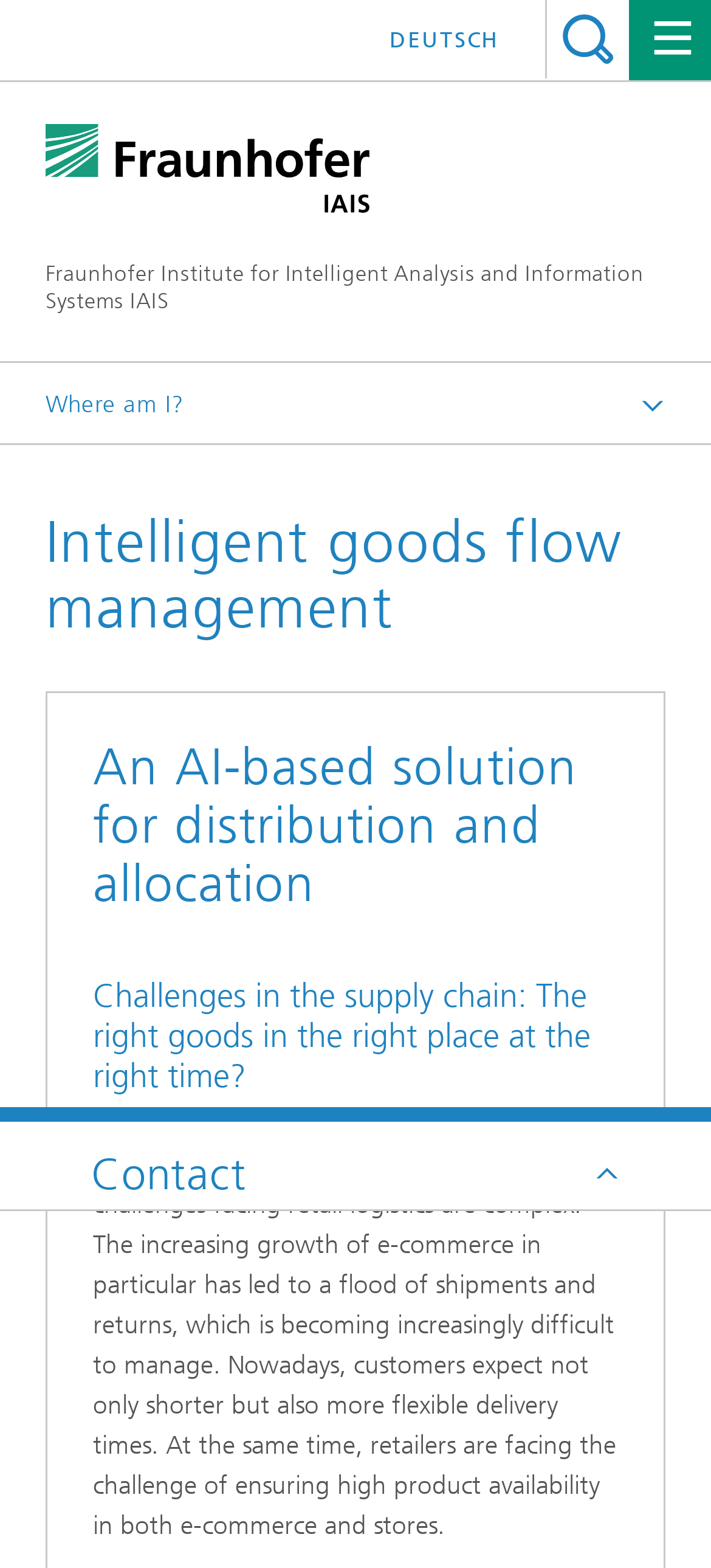Please identify the bounding box coordinates of the area that needs to be clicked to follow this instruction: "contact us".

[0.0, 0.715, 1.0, 0.772]